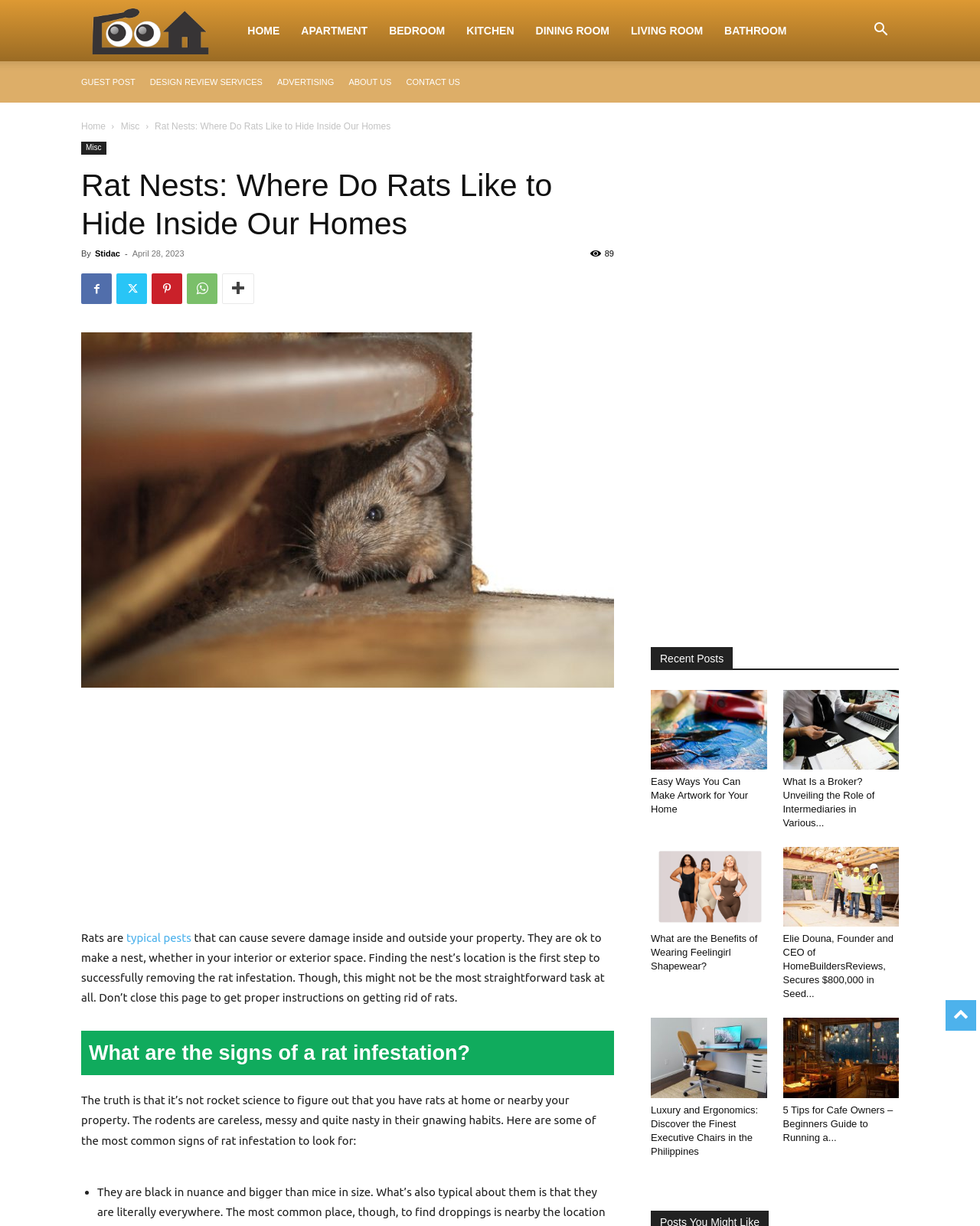Locate the bounding box coordinates of the area that needs to be clicked to fulfill the following instruction: "Check the 'Recent Posts' section". The coordinates should be in the format of four float numbers between 0 and 1, namely [left, top, right, bottom].

[0.664, 0.528, 0.917, 0.547]